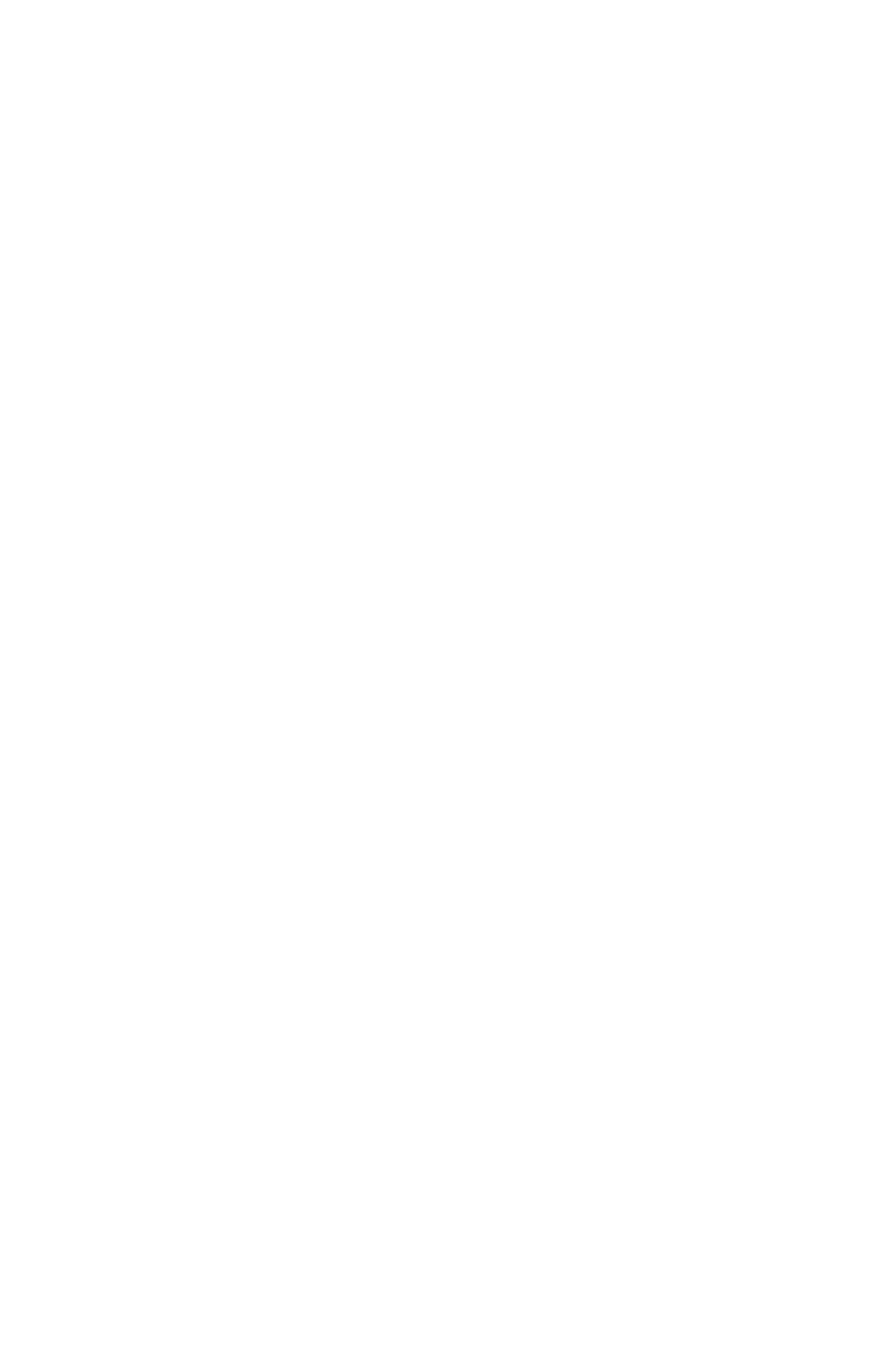Please provide the bounding box coordinates for the element that needs to be clicked to perform the following instruction: "Learn about Commercial CCTV". The coordinates should be given as four float numbers between 0 and 1, i.e., [left, top, right, bottom].

[0.1, 0.65, 0.444, 0.686]